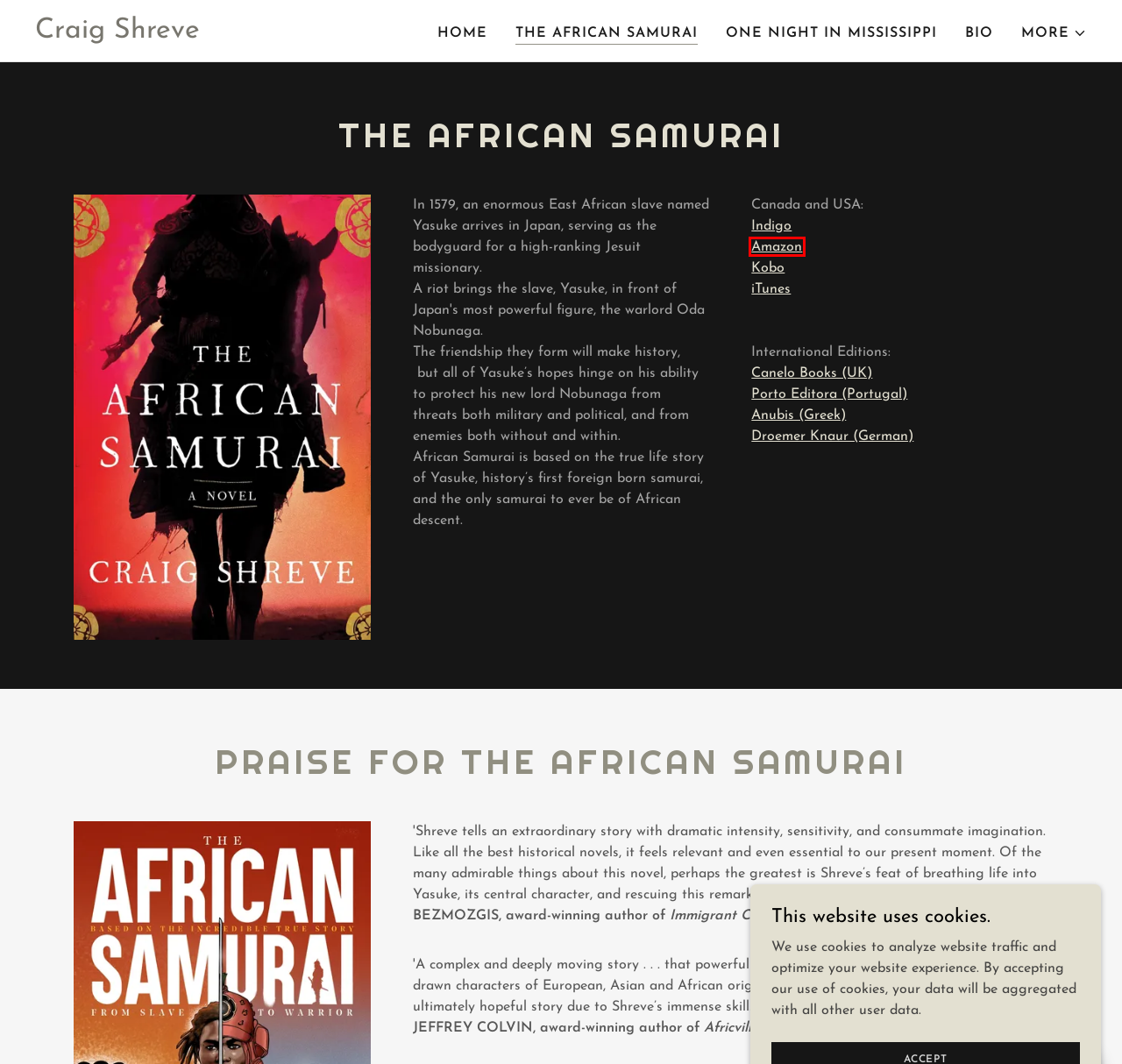Given a webpage screenshot featuring a red rectangle around a UI element, please determine the best description for the new webpage that appears after the element within the bounding box is clicked. The options are:
A. https://armedwithabook.com/craig-shreve/
B. The Must-Read Historical Fiction Books of Summer 2023
C. Γιάσουκε: Ο Αφρικανός Σαμουράι • Anubis
D. Amazon.ca
E. 🎧 The African Samurai  - 🎧 Not Just the Tudors - History Hit
F. African Samurai - Craig Shreve | Droemer Knaur
G. The African Samurai by Craig Shreve | Canelo
H. Turn The Page – Episode 257b | Turn the Page | Syosset Library

D